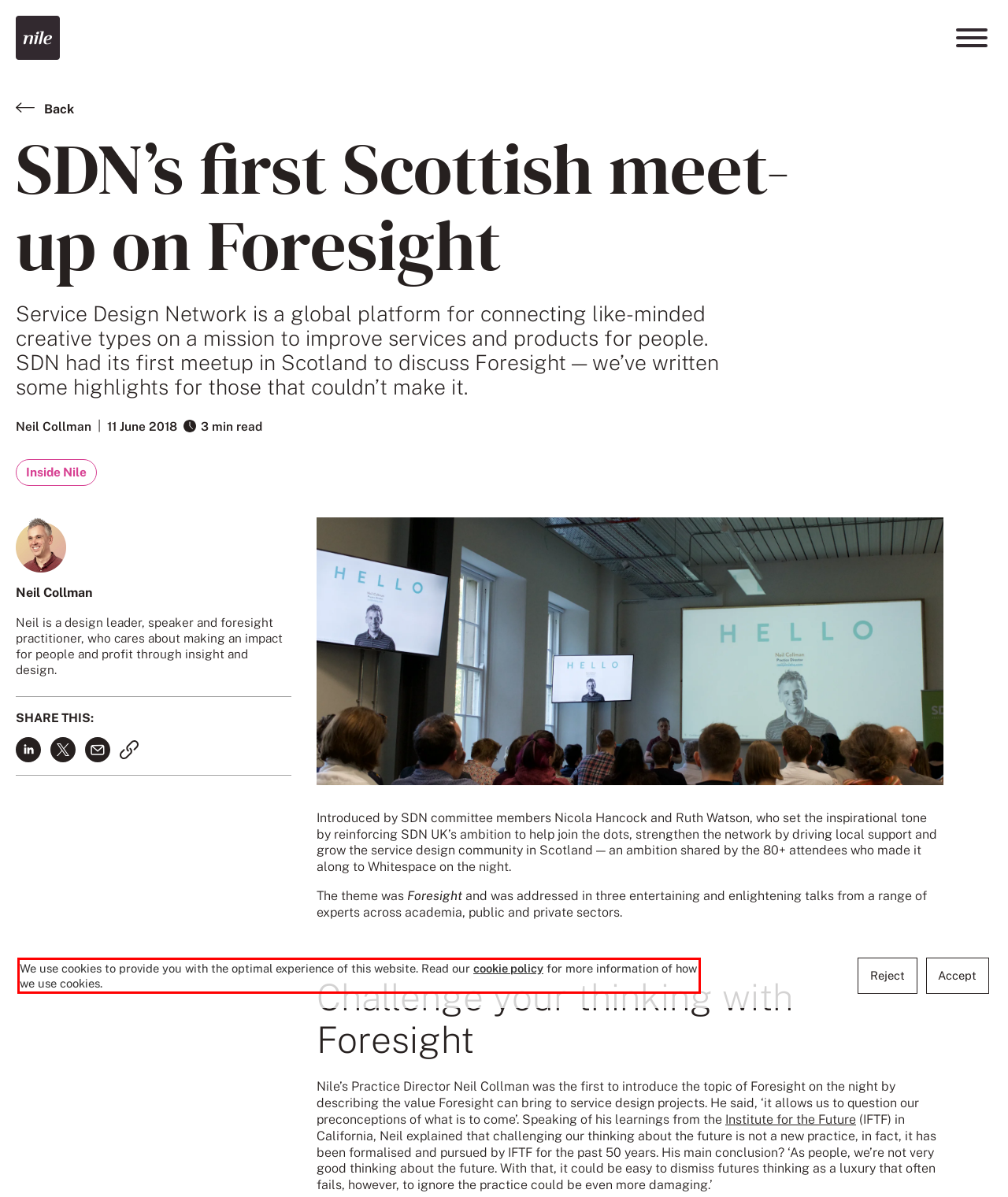Given a screenshot of a webpage with a red bounding box, extract the text content from the UI element inside the red bounding box.

We use cookies to provide you with the optimal experience of this website. Read our cookie policy for more information of how we use cookies.